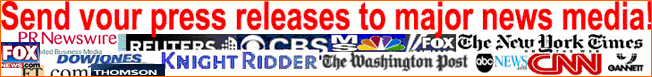Use a single word or phrase to answer the question: 
What is the purpose of the visual representation?

To convey a wide-reaching press distribution network